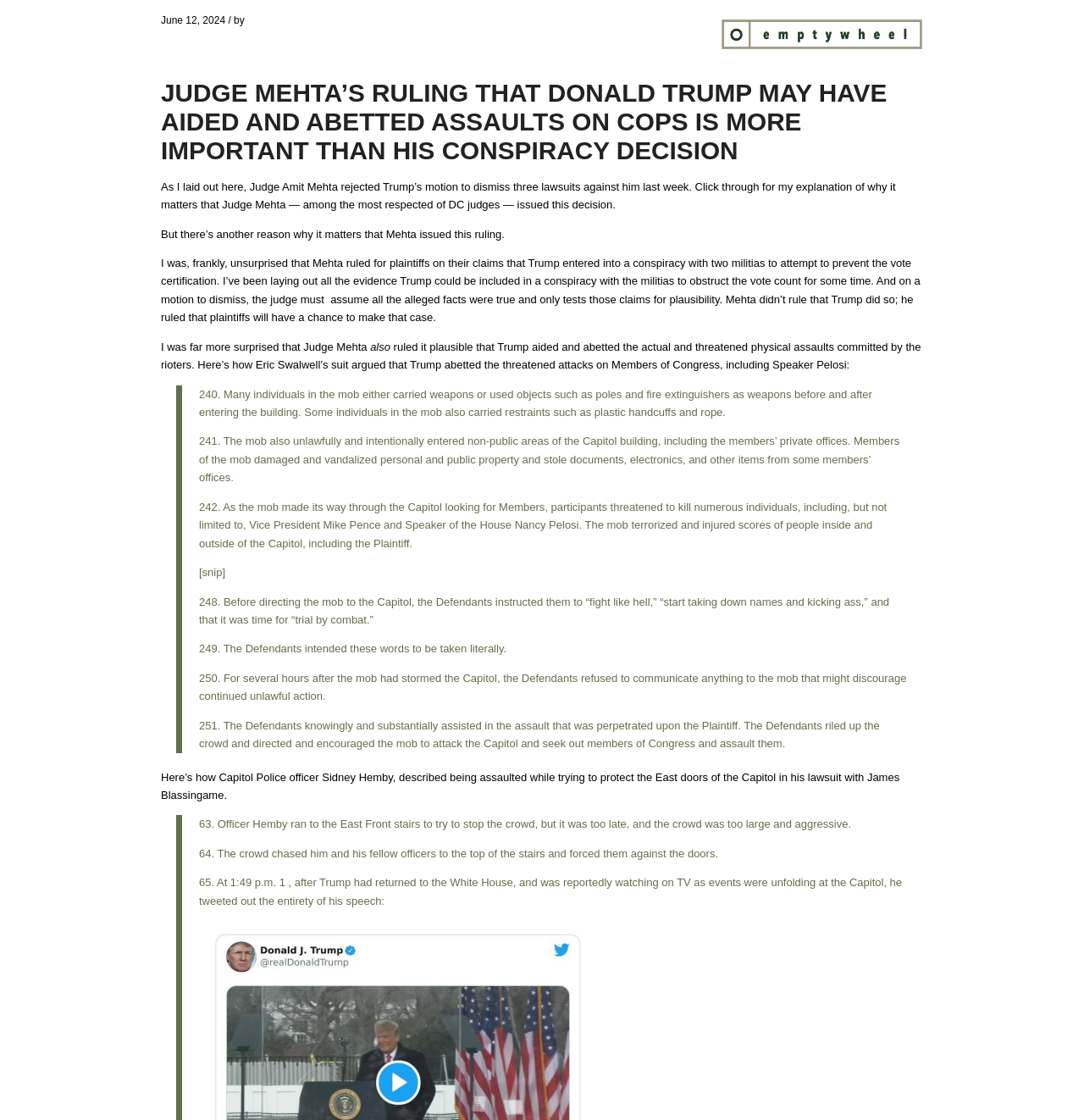Give a full account of the webpage's elements and their arrangement.

This webpage appears to be a news article or blog post discussing a court ruling related to Donald Trump and the January 6th Capitol riot. The page has a heading that reads "JUDGE MEHTA'S RULING THAT DONALD TRUMP MAY HAVE AIDED AND ABETTED ASSAULTS ON COPS IS MORE IMPORTANT THAN HIS CONSPIRACY DECISION". 

Below the heading, there is a brief introduction to the article, followed by a series of paragraphs discussing the court ruling and its implications. The text is dense and includes several links to other articles or sources. 

On the left side of the page, there is a blockquote section that contains a series of numbered paragraphs (240-251) describing the events of the Capitol riot, including the violence and threats made by the mob against members of Congress and law enforcement. 

Further down the page, there is another section discussing a lawsuit filed by Capitol Police officer Sidney Hemby, which includes quotes from his testimony describing the violence he faced while trying to protect the East doors of the Capitol. 

Overall, the webpage appears to be a detailed analysis of a court ruling related to the January 6th Capitol riot, with a focus on the implications of the ruling for Donald Trump and the rioters.